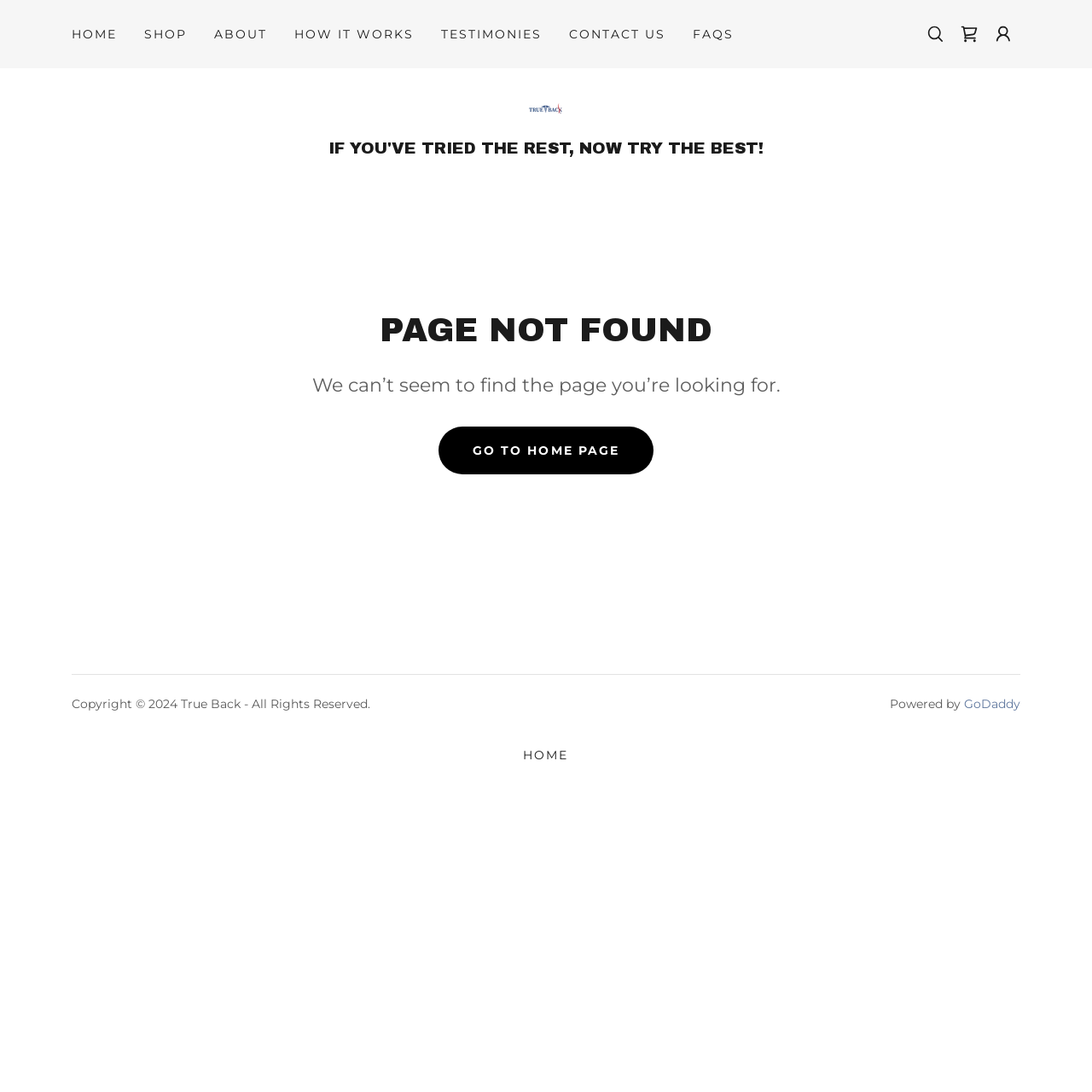Identify the bounding box coordinates of the region that should be clicked to execute the following instruction: "Go to Home page".

None